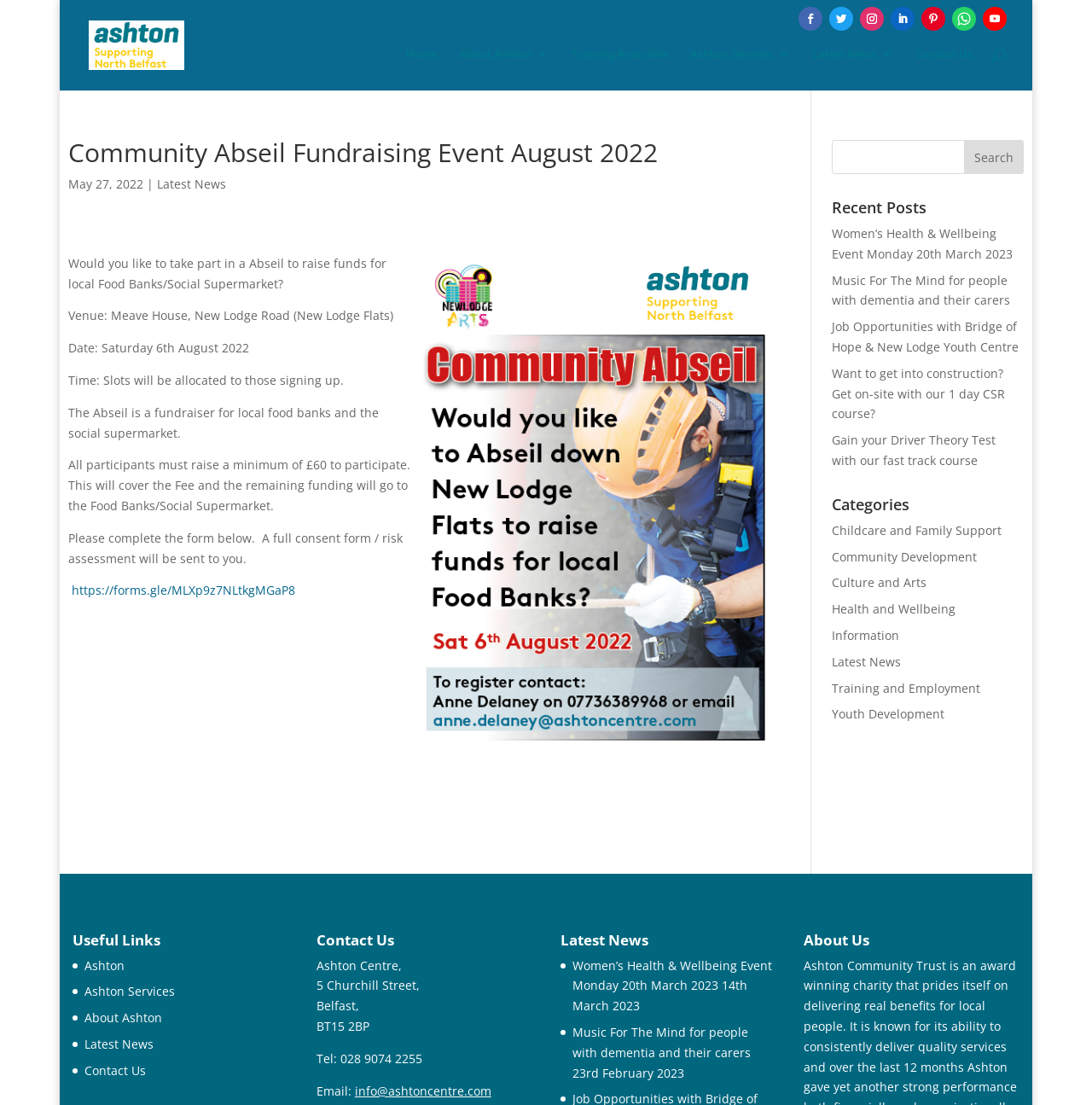Please determine the bounding box coordinates of the area that needs to be clicked to complete this task: 'Go to NC State Home'. The coordinates must be four float numbers between 0 and 1, formatted as [left, top, right, bottom].

None